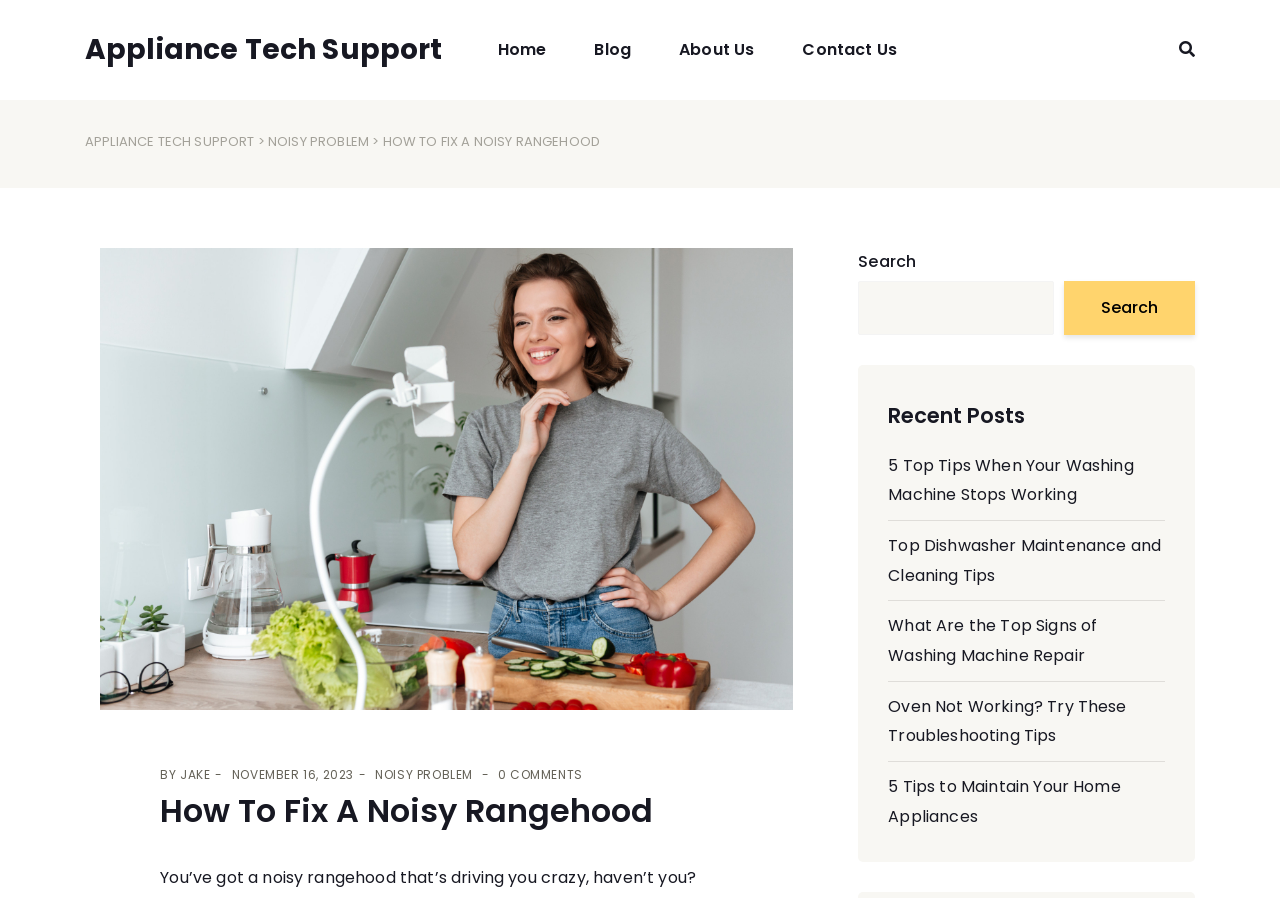What is the date of the article 'How To Fix A Noisy Rangehood'?
Using the image, elaborate on the answer with as much detail as possible.

I found the article title 'How To Fix A Noisy Rangehood' and looked for a nearby text element with a date format. I found the text 'NOVEMBER 16, 2023' which is likely the date of the article.